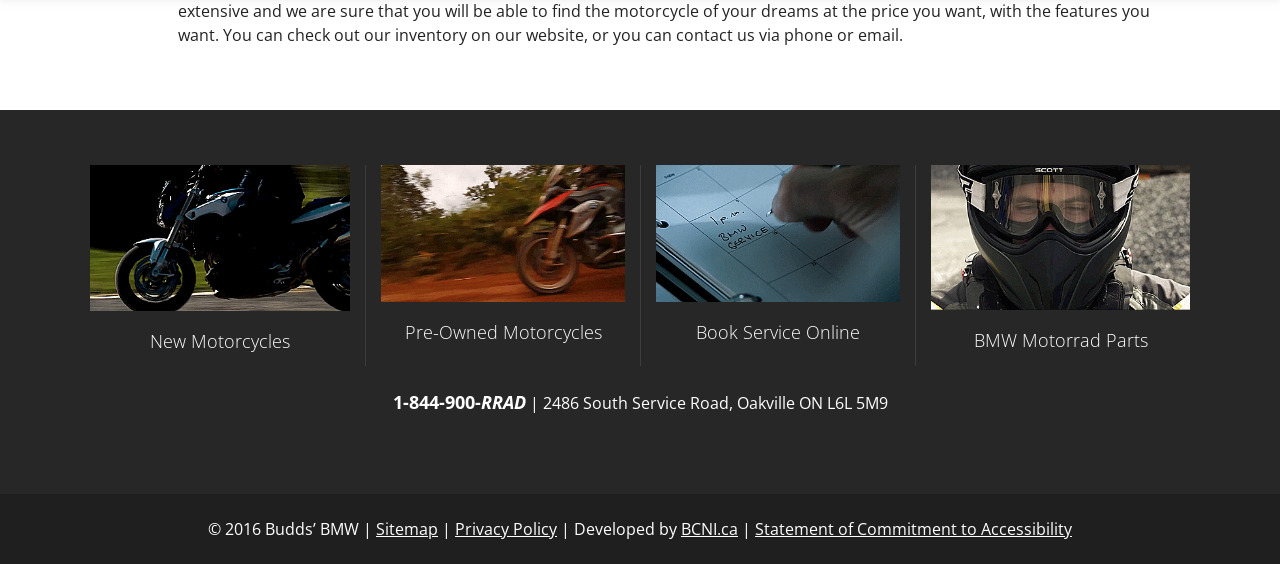Pinpoint the bounding box coordinates of the clickable area needed to execute the instruction: "Call 1-844-900-RRAD". The coordinates should be specified as four float numbers between 0 and 1, i.e., [left, top, right, bottom].

[0.307, 0.695, 0.411, 0.734]